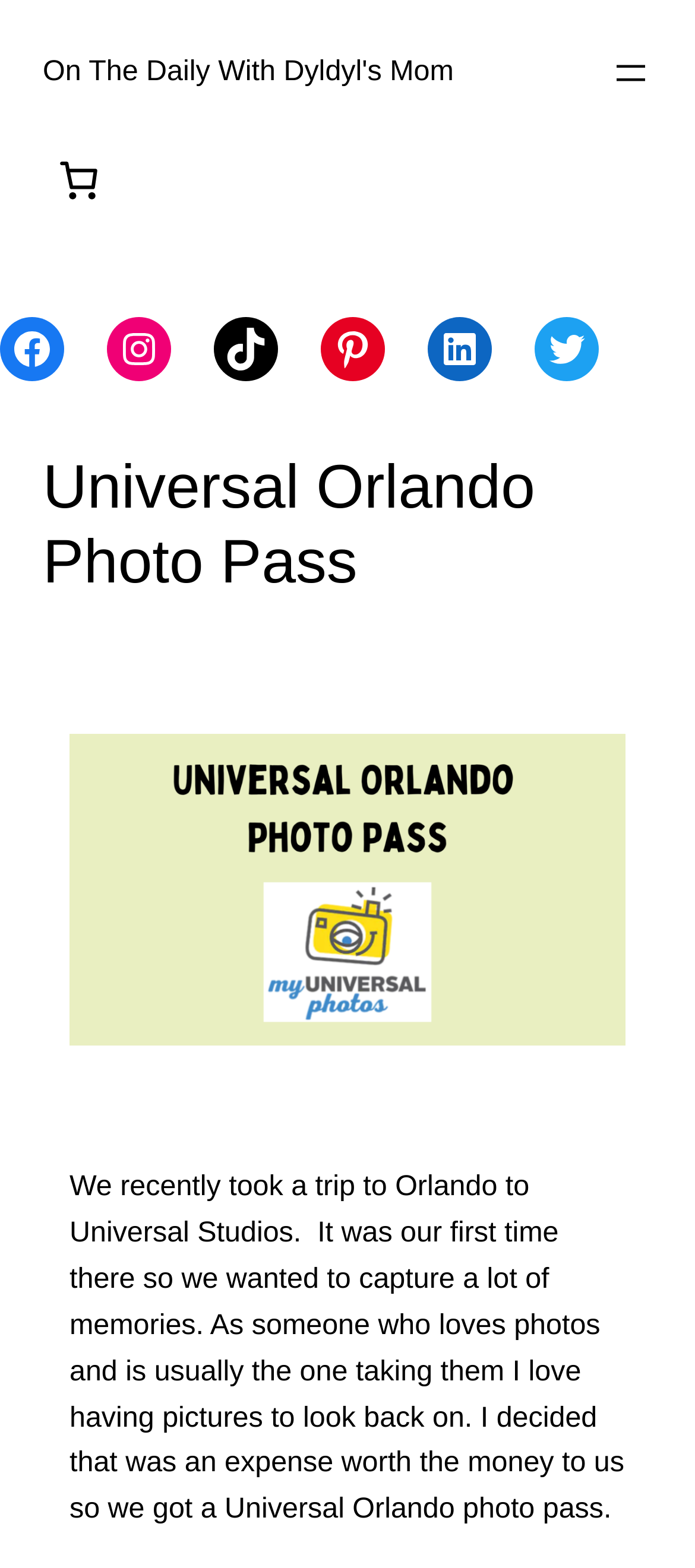Write a detailed summary of the webpage.

The webpage is about a personal blog post titled "Universal Orlando Photo Pass – On The Daily With Dyldyl’s Mom". At the top left, there is a link to the blog's homepage, "On The Daily With Dyldyl's Mom". Next to it, on the top right, is a button to open a menu. Below the menu button, there is a button showing the number of items in the cart and the total price.

On the top left side, there are social media links to Facebook, Instagram, TikTok, Pinterest, LinkedIn, and Twitter, arranged horizontally. Below these links, there is a heading that reads "Universal Orlando Photo Pass", which spans almost the entire width of the page.

The main content of the page starts below the heading, with a brief introduction to a trip to Universal Studios in Orlando. The text explains that the author wanted to capture memories of the trip and decided to purchase a Universal Orlando photo pass. There is a small non-descriptive image above the text, likely a separator or a decoration.